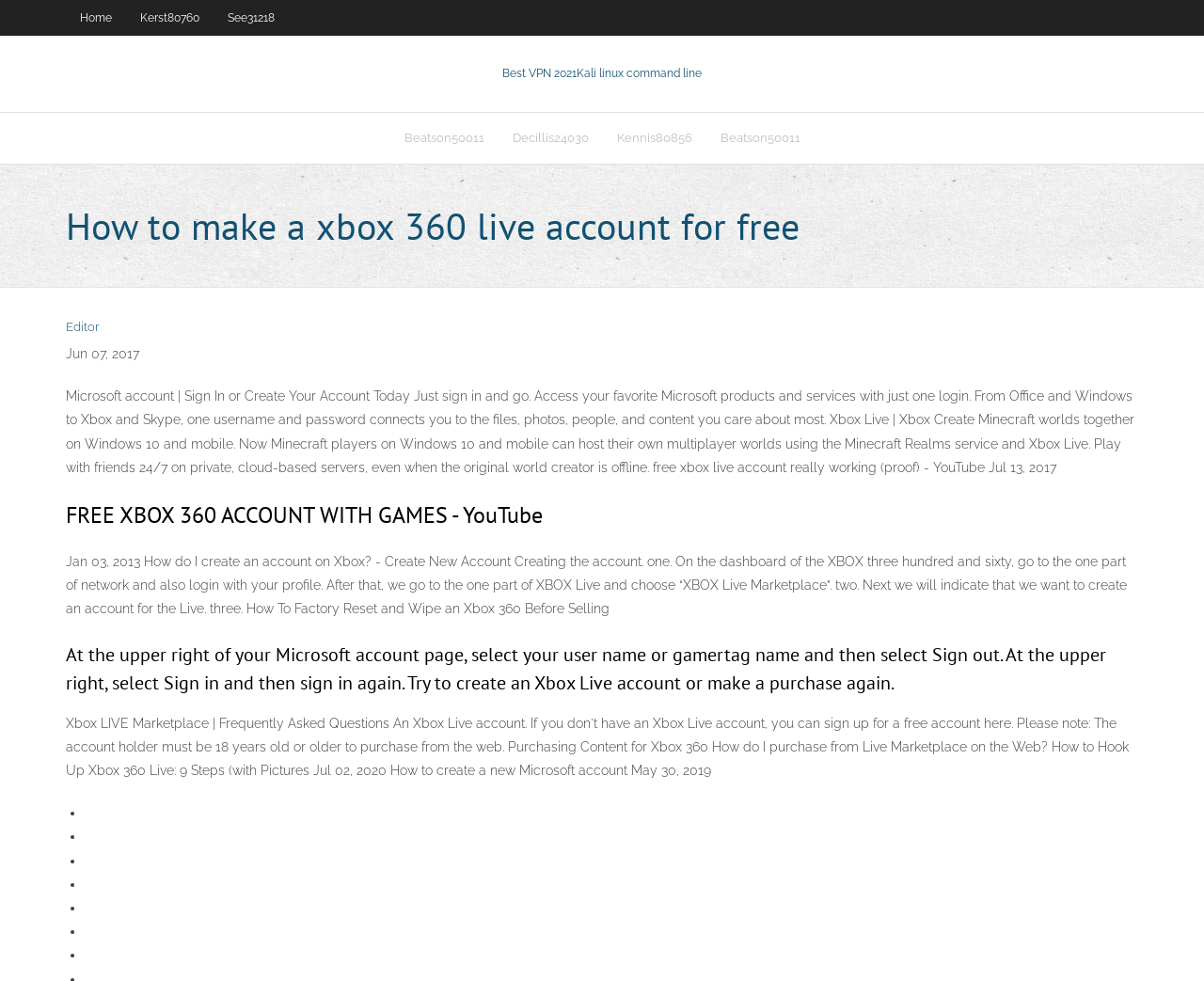What is the date mentioned in the webpage?
Based on the visual content, answer with a single word or a brief phrase.

Jun 07, 2017